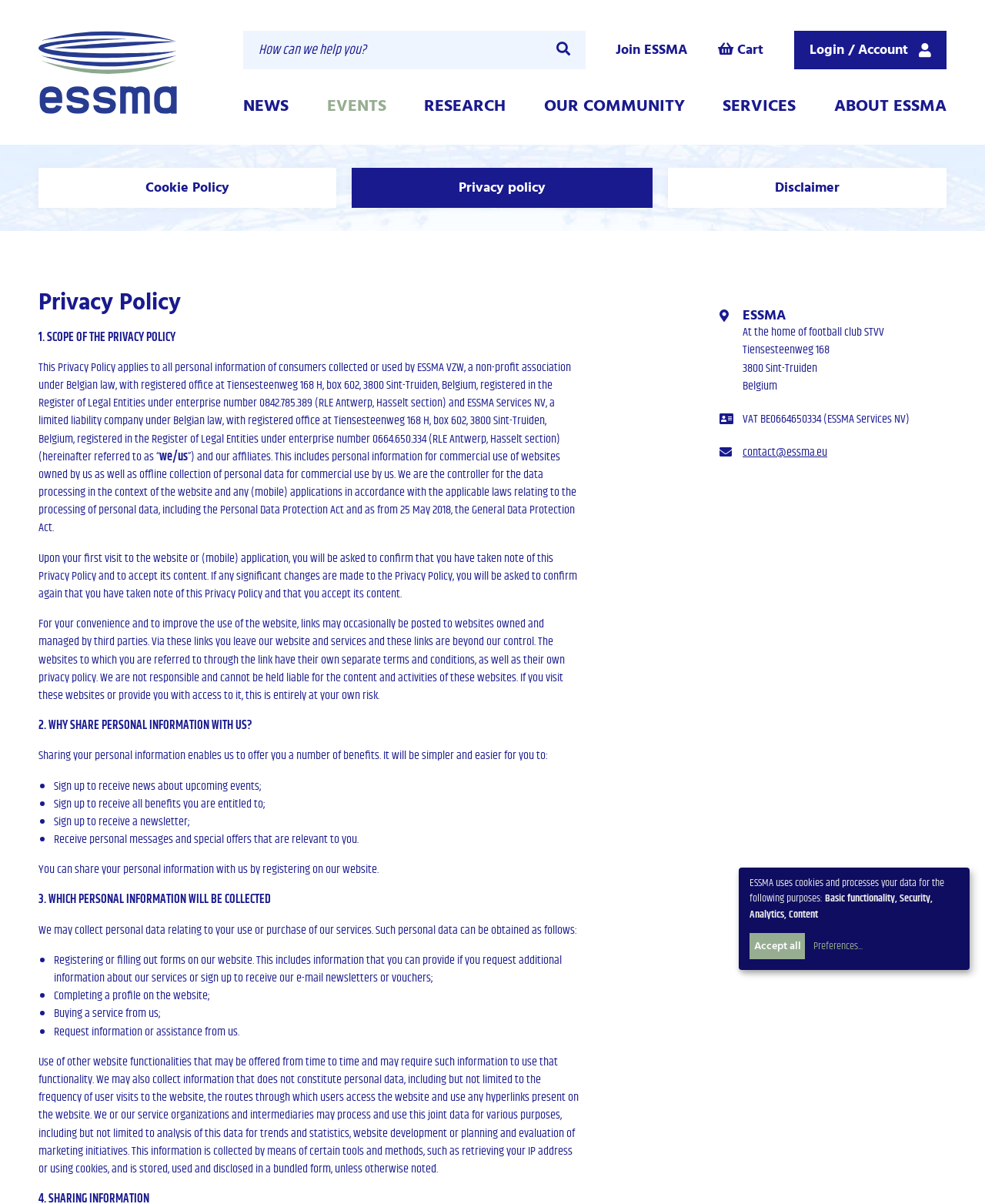Please predict the bounding box coordinates of the element's region where a click is necessary to complete the following instruction: "Login to your account". The coordinates should be represented by four float numbers between 0 and 1, i.e., [left, top, right, bottom].

[0.806, 0.026, 0.961, 0.058]